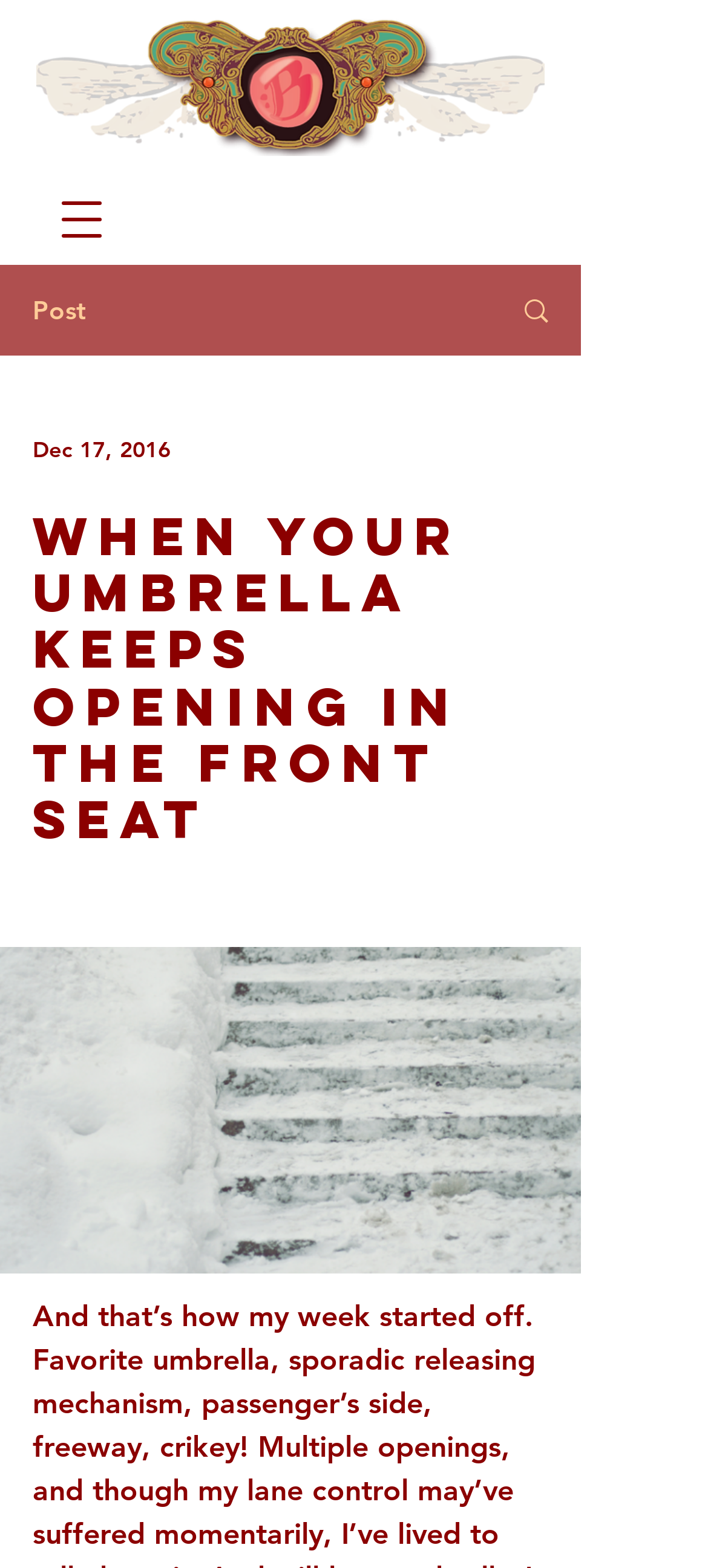Respond to the question below with a concise word or phrase:
What is the logo header image?

Logo Header